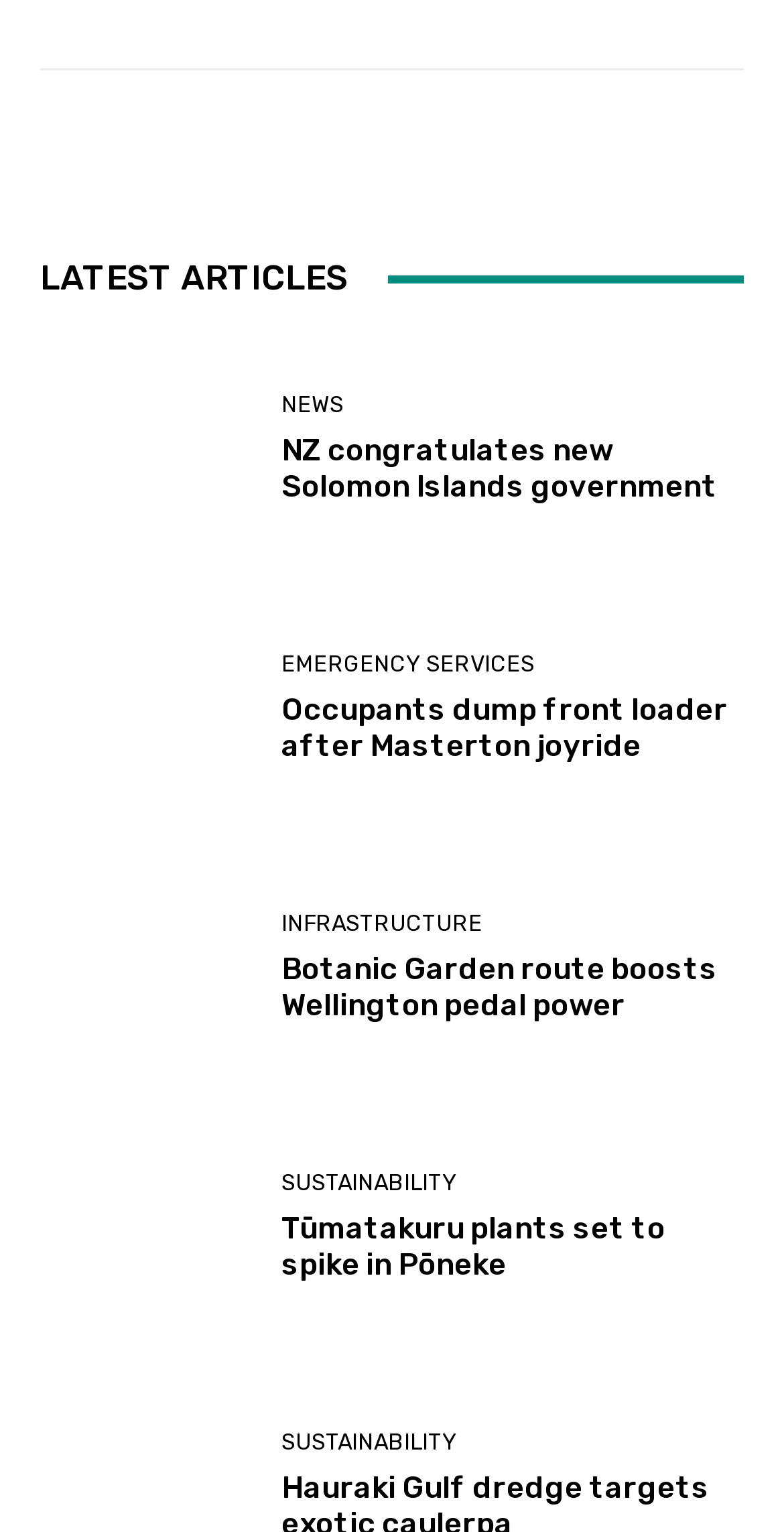Can you pinpoint the bounding box coordinates for the clickable element required for this instruction: "Explore articles related to EMERGENCY SERVICES"? The coordinates should be four float numbers between 0 and 1, i.e., [left, top, right, bottom].

[0.359, 0.427, 0.682, 0.441]